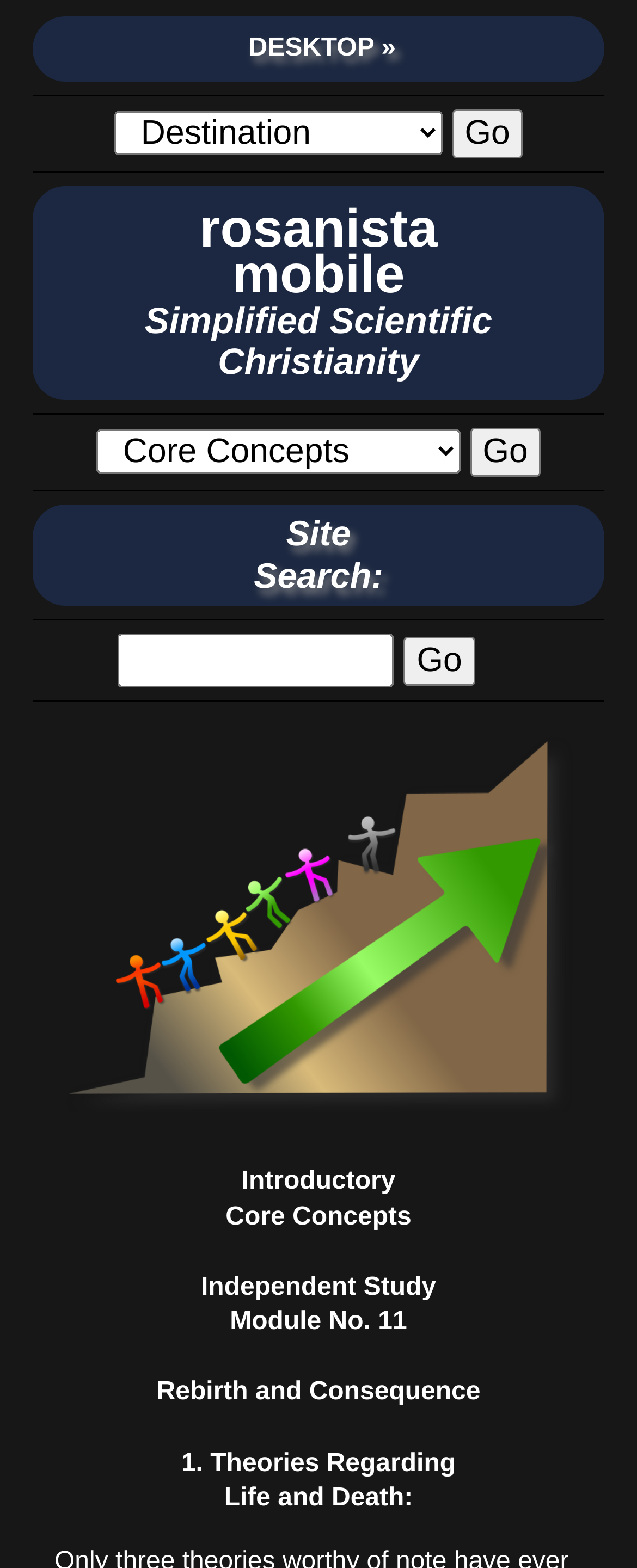Predict the bounding box for the UI component with the following description: "name="q"".

[0.185, 0.404, 0.619, 0.439]